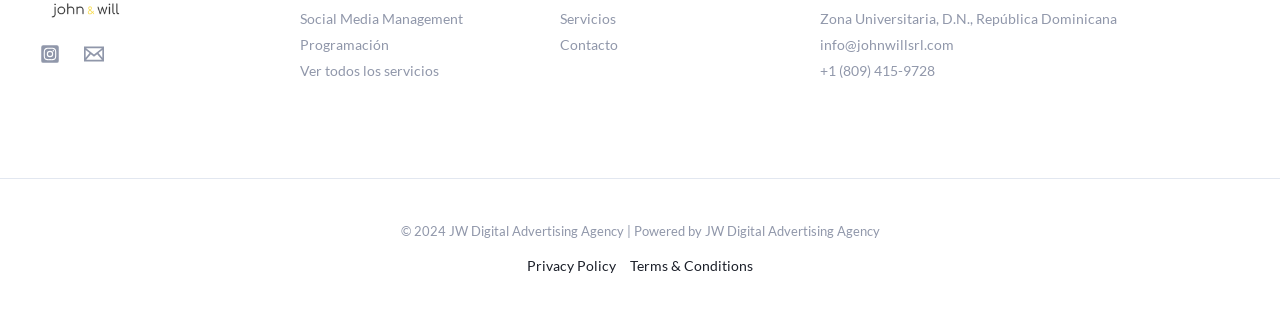Please locate the bounding box coordinates of the element that should be clicked to achieve the given instruction: "visit Instagram".

[0.031, 0.137, 0.047, 0.199]